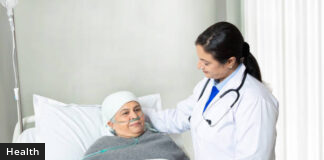What is the patient's age?
Please provide a single word or phrase based on the screenshot.

elderly